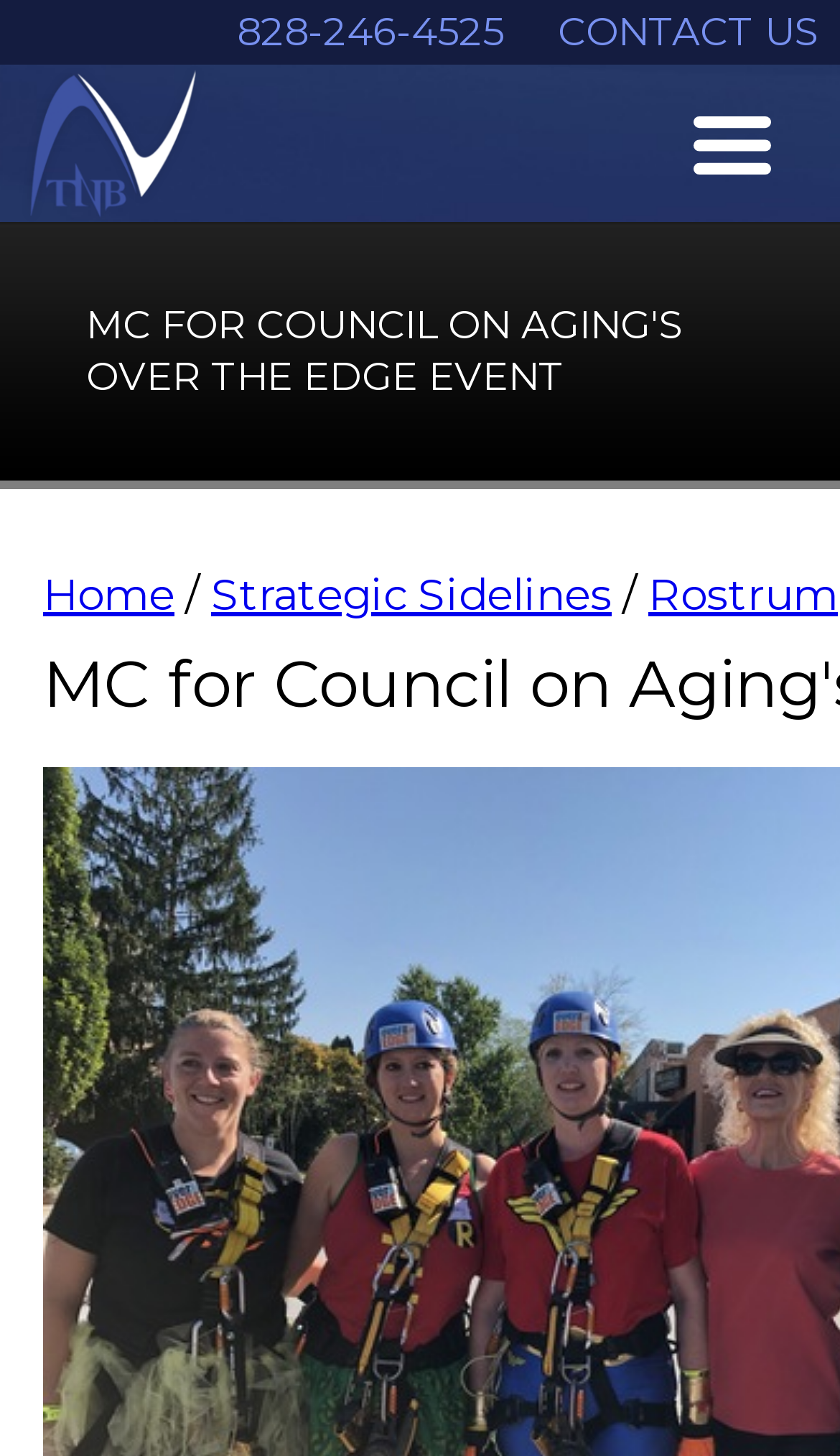Given the element description: "alt="TNB INTELLECTUAL STRATEGISTS"", predict the bounding box coordinates of this UI element. The coordinates must be four float numbers between 0 and 1, given as [left, top, right, bottom].

[0.0, 0.124, 0.244, 0.16]